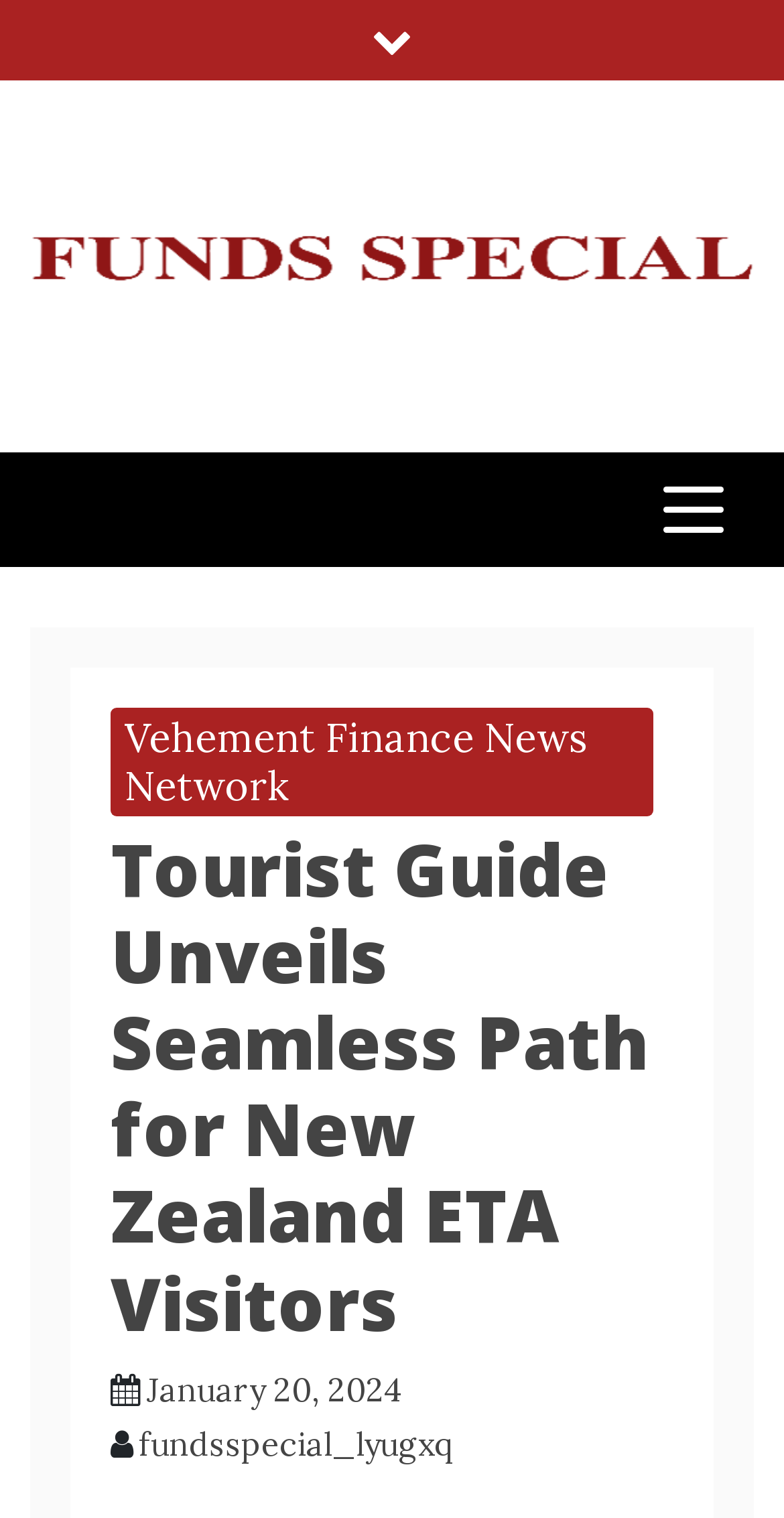Summarize the webpage with intricate details.

The webpage appears to be a news article or blog post about a tourist guide related to New Zealand ETA visitors. At the top of the page, there is a small icon represented by a Unicode character '\uf078'. Below this icon, there is a prominent link titled "Funds Special" with an accompanying image. 

To the right of the top section, there is a button that controls the primary menu. When expanded, the menu displays a header section containing three links. The first link is the title of the news network, "Vehement Finance News Network". The second link is the main title of the article, "Tourist Guide Unveils Seamless Path for New Zealand ETA Visitors". The third link displays the date of the article, "January 20, 2024", which is also marked as a time element. 

At the bottom of the header section, there is another link with a username or identifier "fundsspecial_lyugxq". Overall, the webpage has a simple layout with a focus on the main article title and a few supporting links and elements.